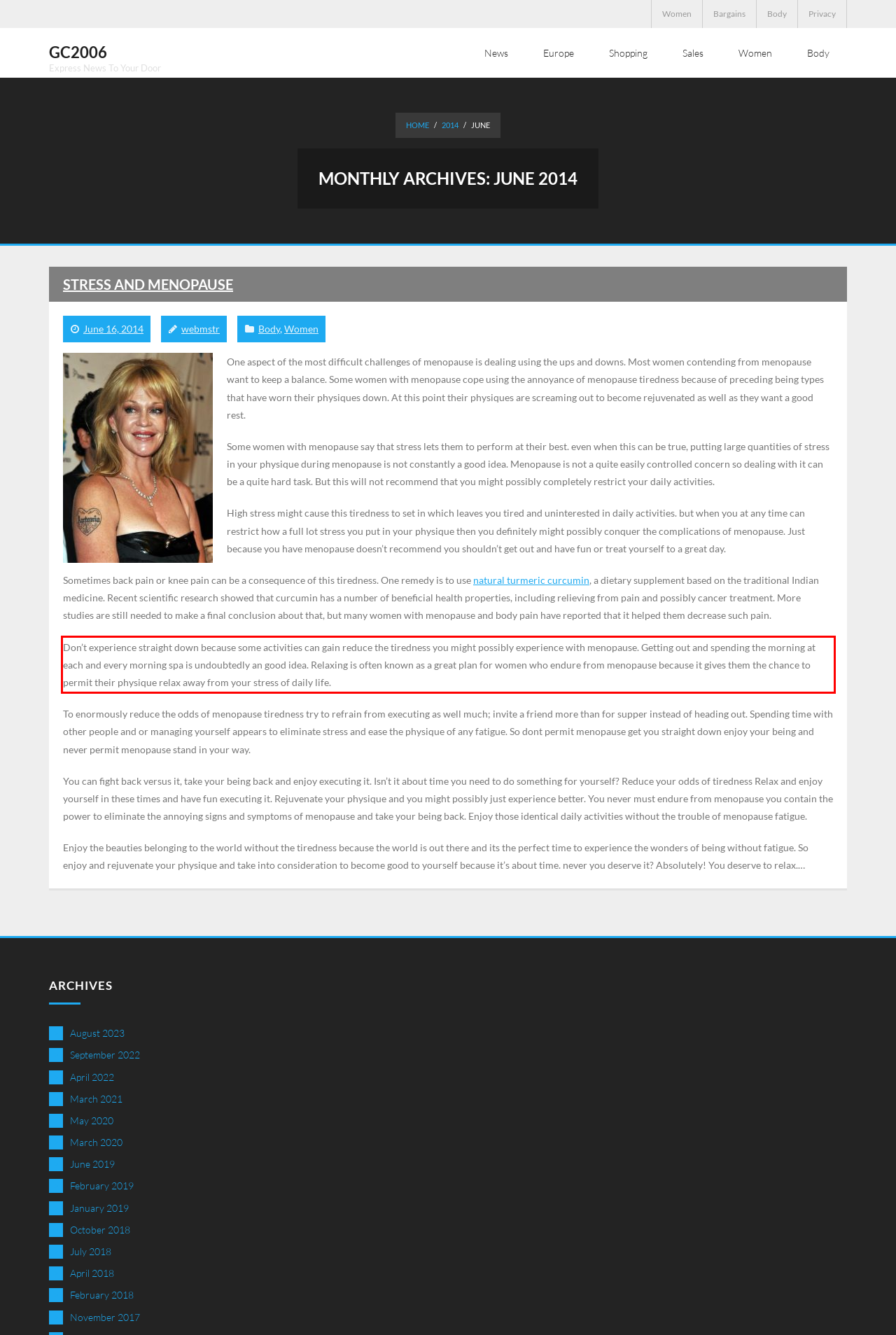You are provided with a webpage screenshot that includes a red rectangle bounding box. Extract the text content from within the bounding box using OCR.

Don’t experience straight down because some activities can gain reduce the tiredness you might possibly experience with menopause. Getting out and spending the morning at each and every morning spa is undoubtedly an good idea. Relaxing is often known as a great plan for women who endure from menopause because it gives them the chance to permit their physique relax away from your stress of daily life.